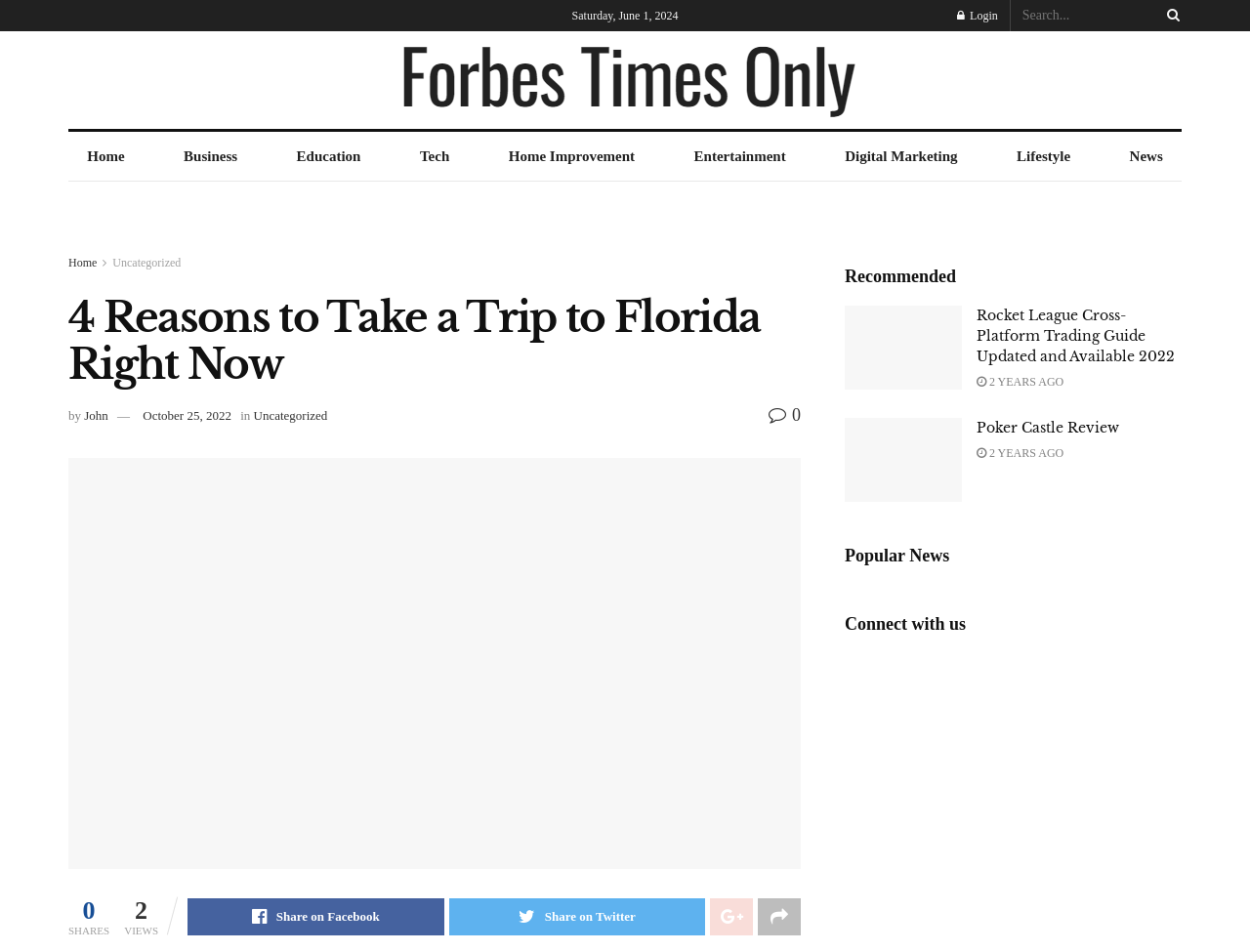Identify the bounding box coordinates of the specific part of the webpage to click to complete this instruction: "Login to the website".

[0.766, 0.0, 0.798, 0.033]